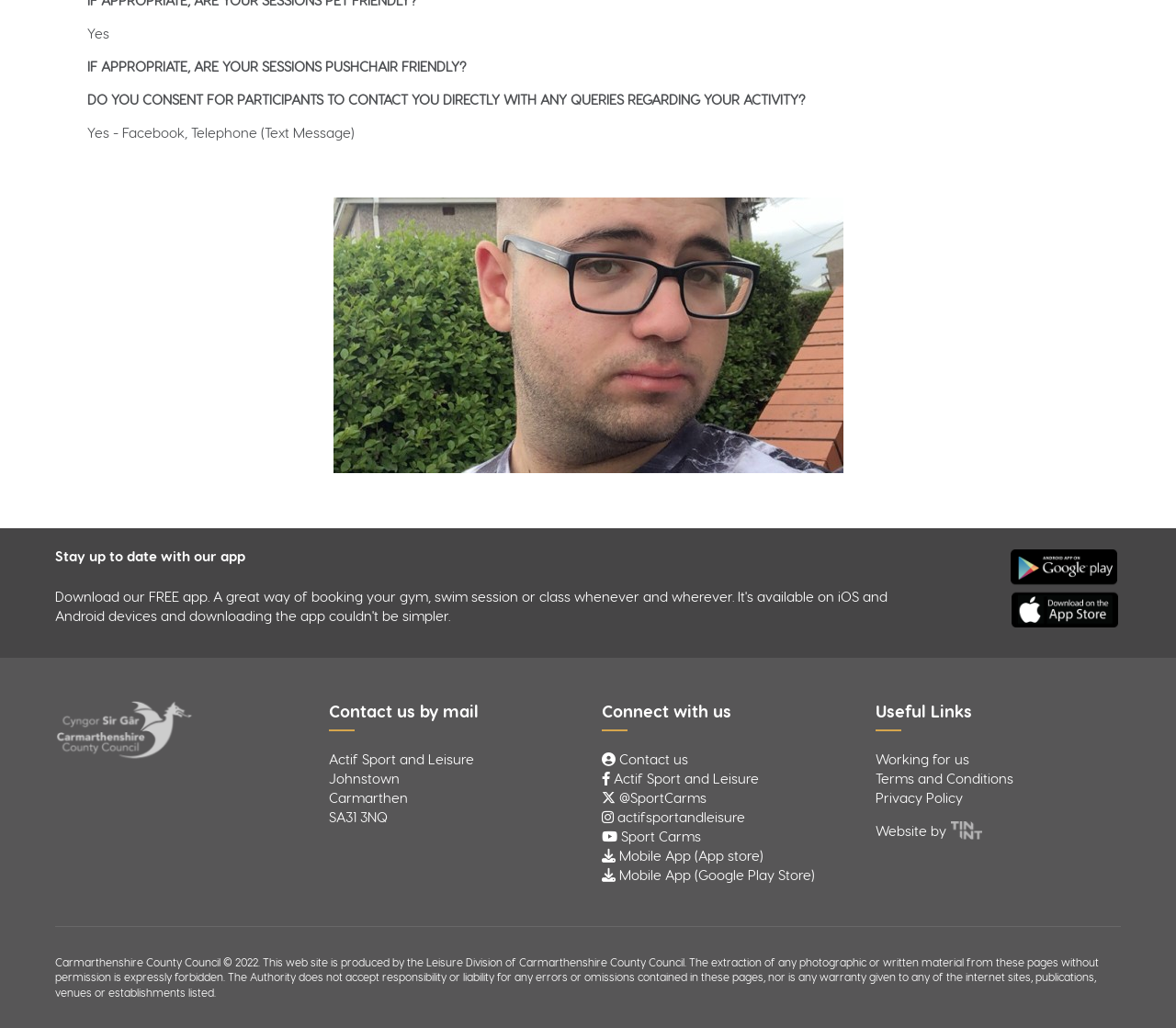What is the name of the person in the image?
Respond to the question with a well-detailed and thorough answer.

The image with the bounding box coordinates [0.283, 0.192, 0.717, 0.46] has a description 'Georgi', which suggests that the person in the image is named Georgi.